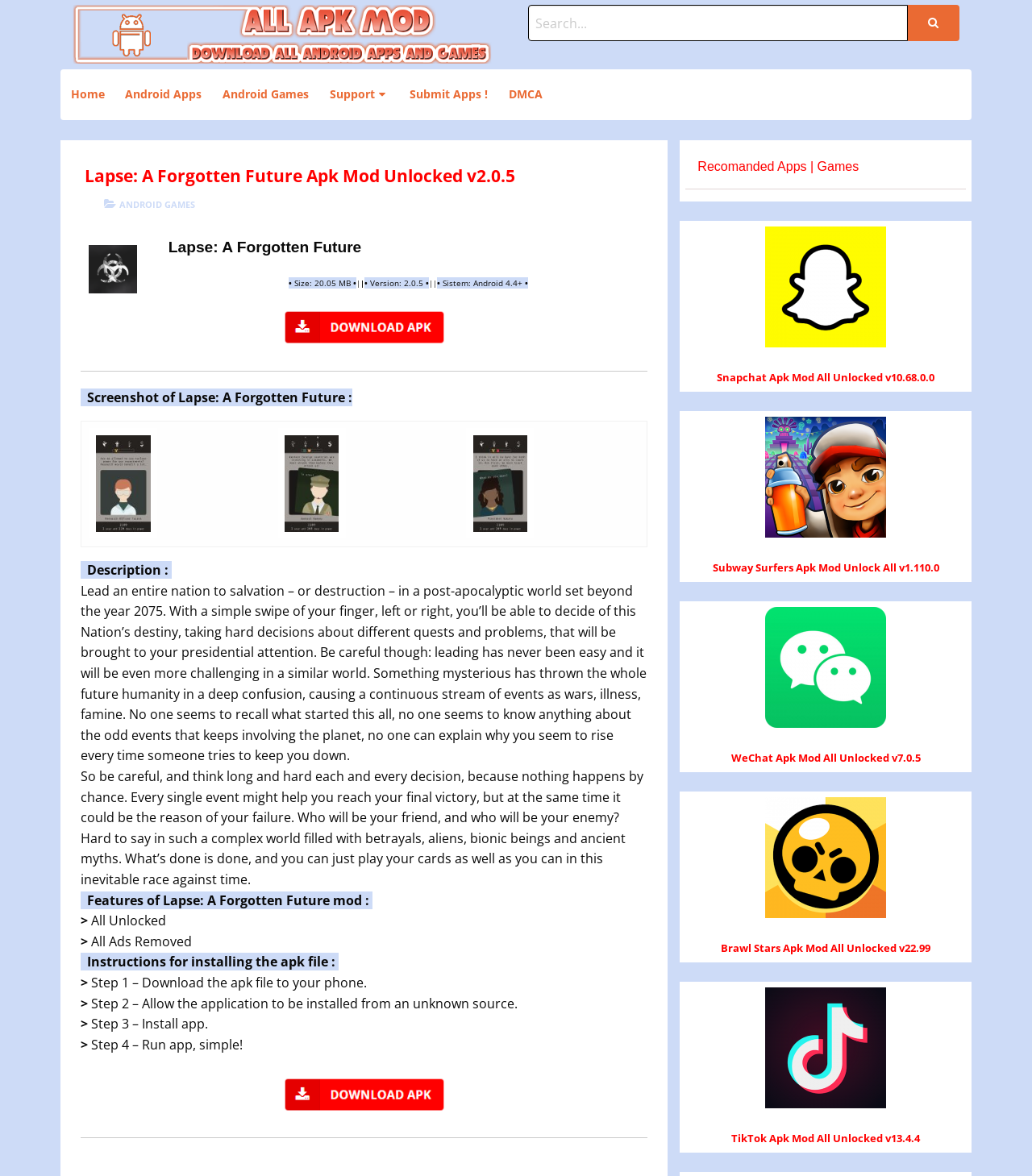Refer to the screenshot and answer the following question in detail:
What is the category of the app?

The category of the app is mentioned in the app details section as 'ANDROID GAMES', which is a link.